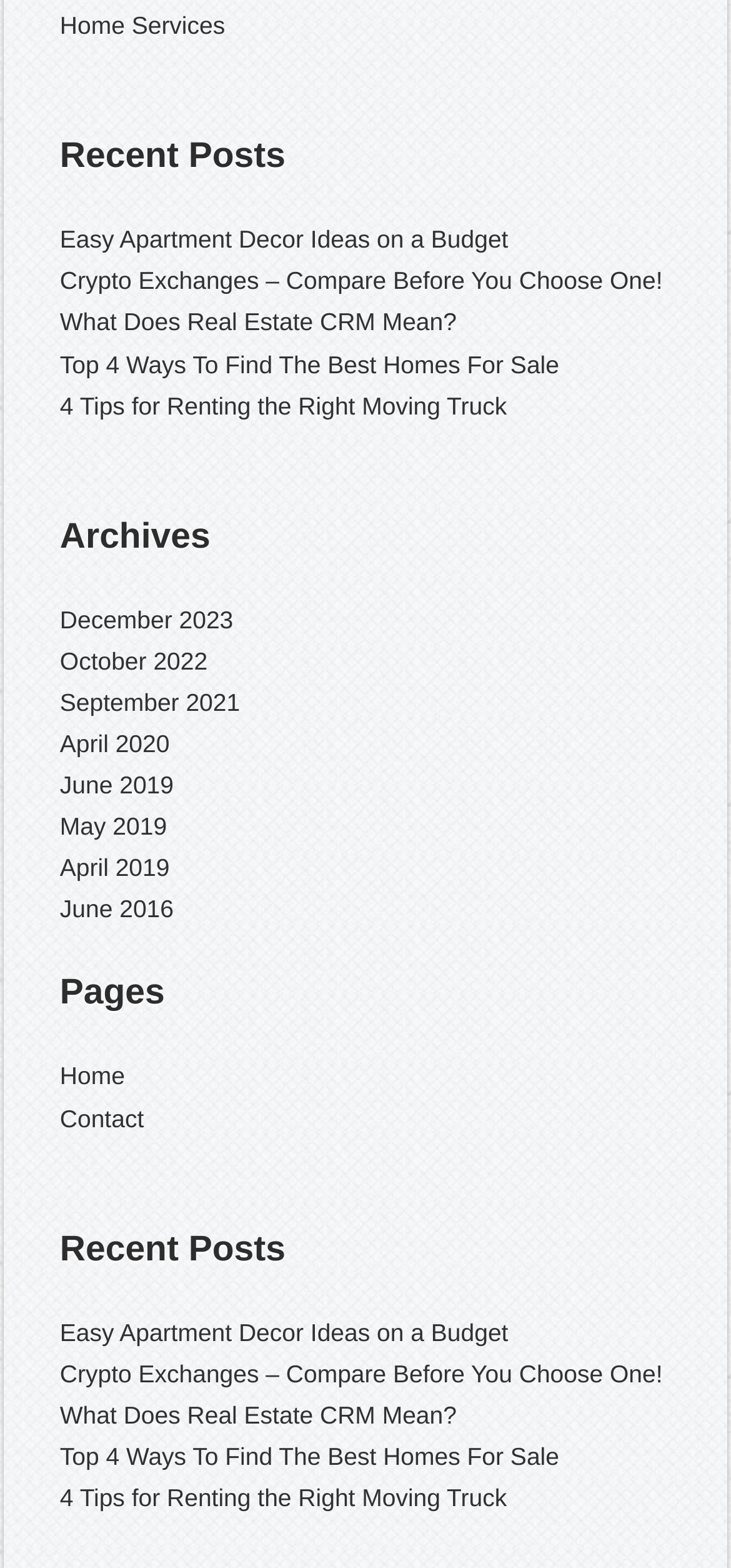Give a concise answer using one word or a phrase to the following question:
How many times does 'Recent Posts' appear on the page?

2